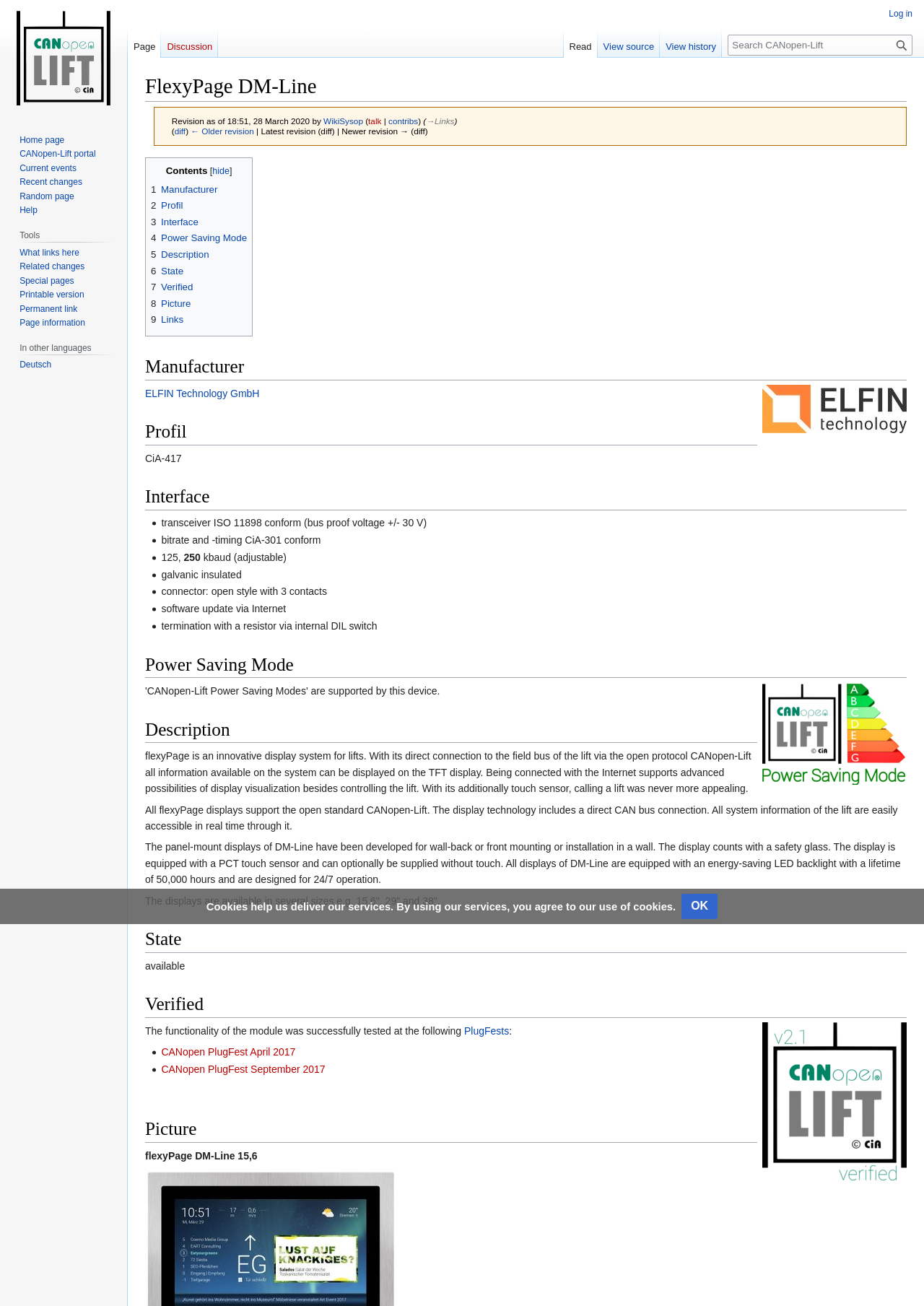What is the type of bus connection used by the flexyPage display?
Give a one-word or short phrase answer based on the image.

CAN bus